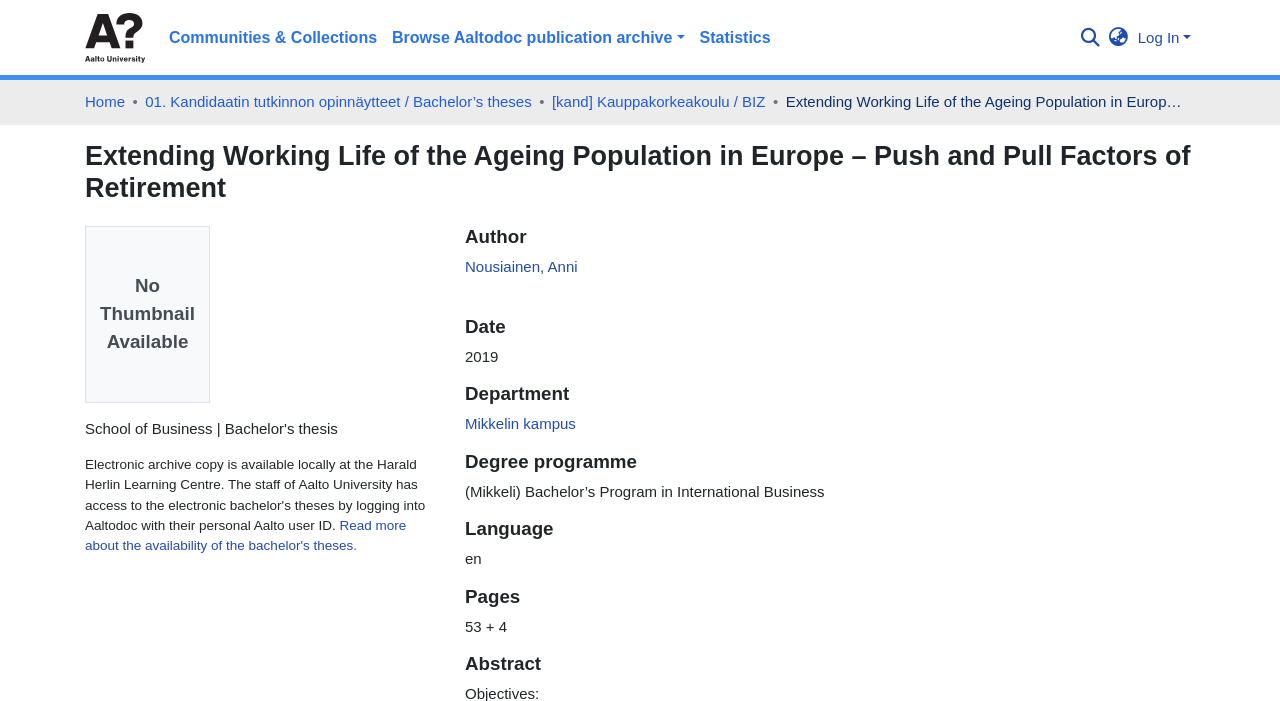From the webpage screenshot, predict the bounding box of the UI element that matches this description: "Communities & Collections".

[0.126, 0.026, 0.3, 0.082]